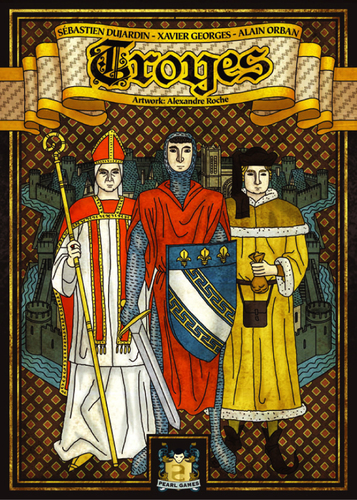Generate a detailed explanation of the scene depicted in the image.

The image showcases the cover art for the board game "Troyes," designed by Sébastien Dujardin, Xavier Georges, and Alain Orban, with artwork by Alexandre Roche. It features three prominent figures from the game: a cardinal in red ecclesiastical garb, a young man in vibrant blue attire, and a well-dressed individual in a yellow cloak. The figures stand together against a backdrop of medieval architecture, evoking the historical setting of Troyes. The title "Troyes" is elegantly displayed at the top, framed by decorative banners. This depiction captures the essence of the game's themes of medieval diplomacy and societal roles, inviting viewers into its rich historical narrative.